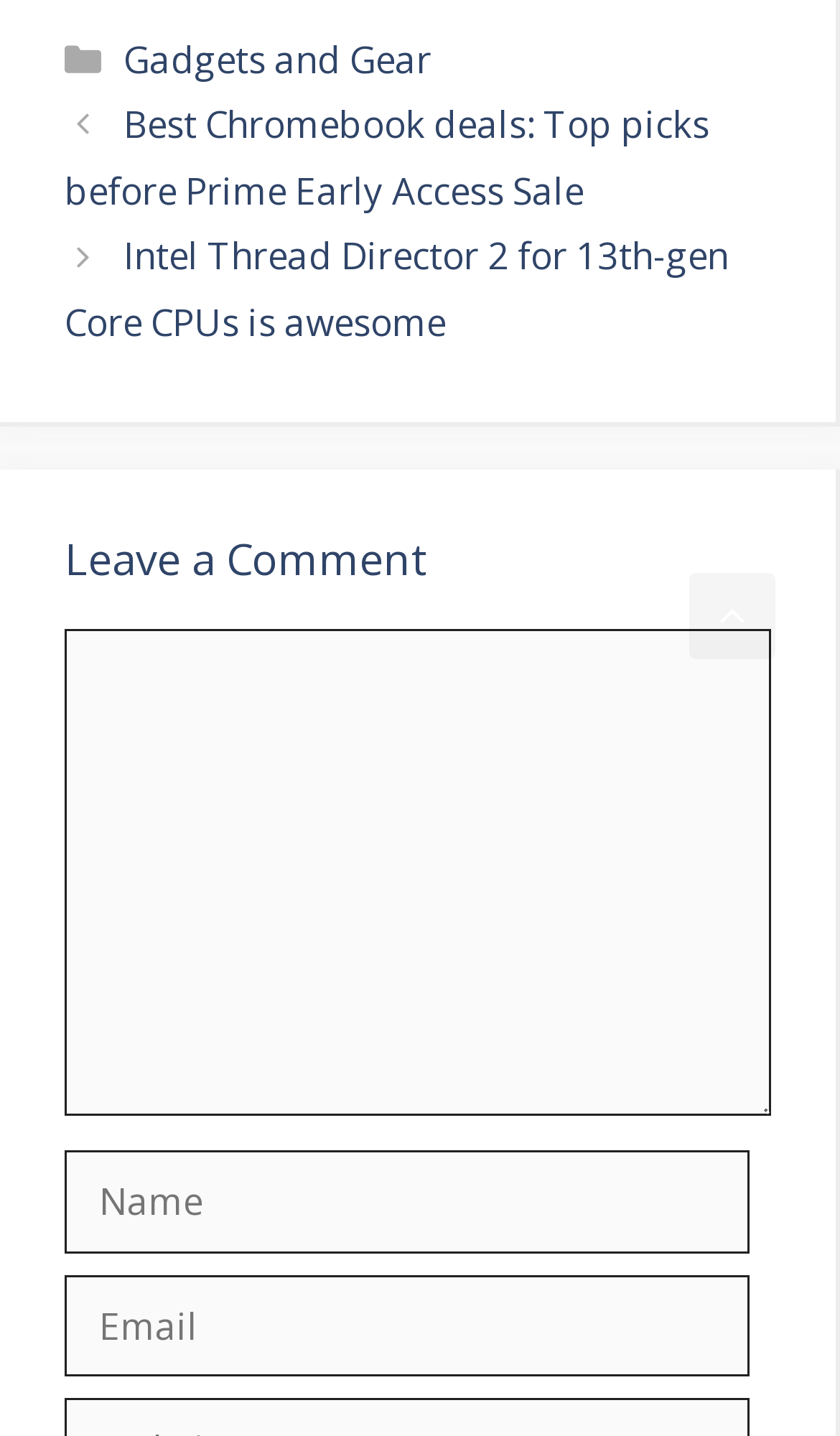Examine the image carefully and respond to the question with a detailed answer: 
How many categories are listed?

I looked at the StaticText element with the text 'Categories' and found that it has a corresponding link element with the text 'Gadgets and Gear', which suggests that there is only one category listed.